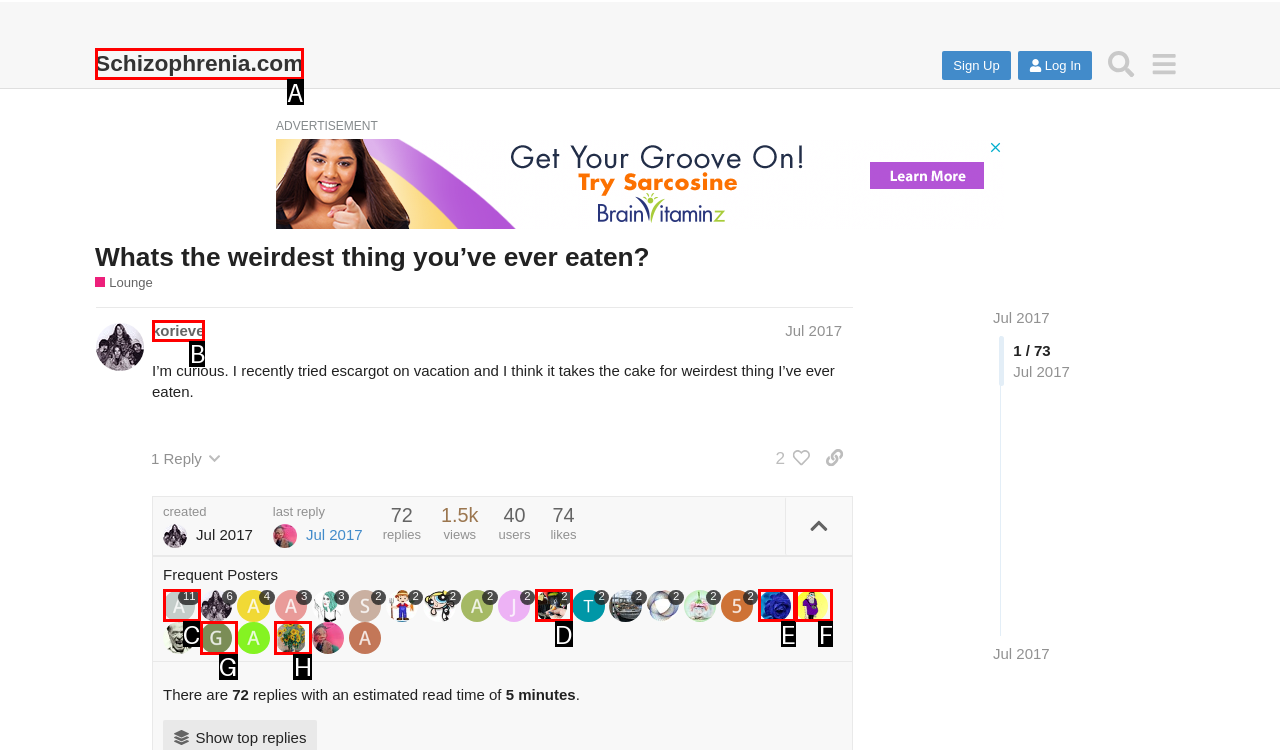Using the provided description: https://scholar.google.ca/citations?user=XF9VDy4AAAAJ&hl=en, select the HTML element that corresponds to it. Indicate your choice with the option's letter.

None